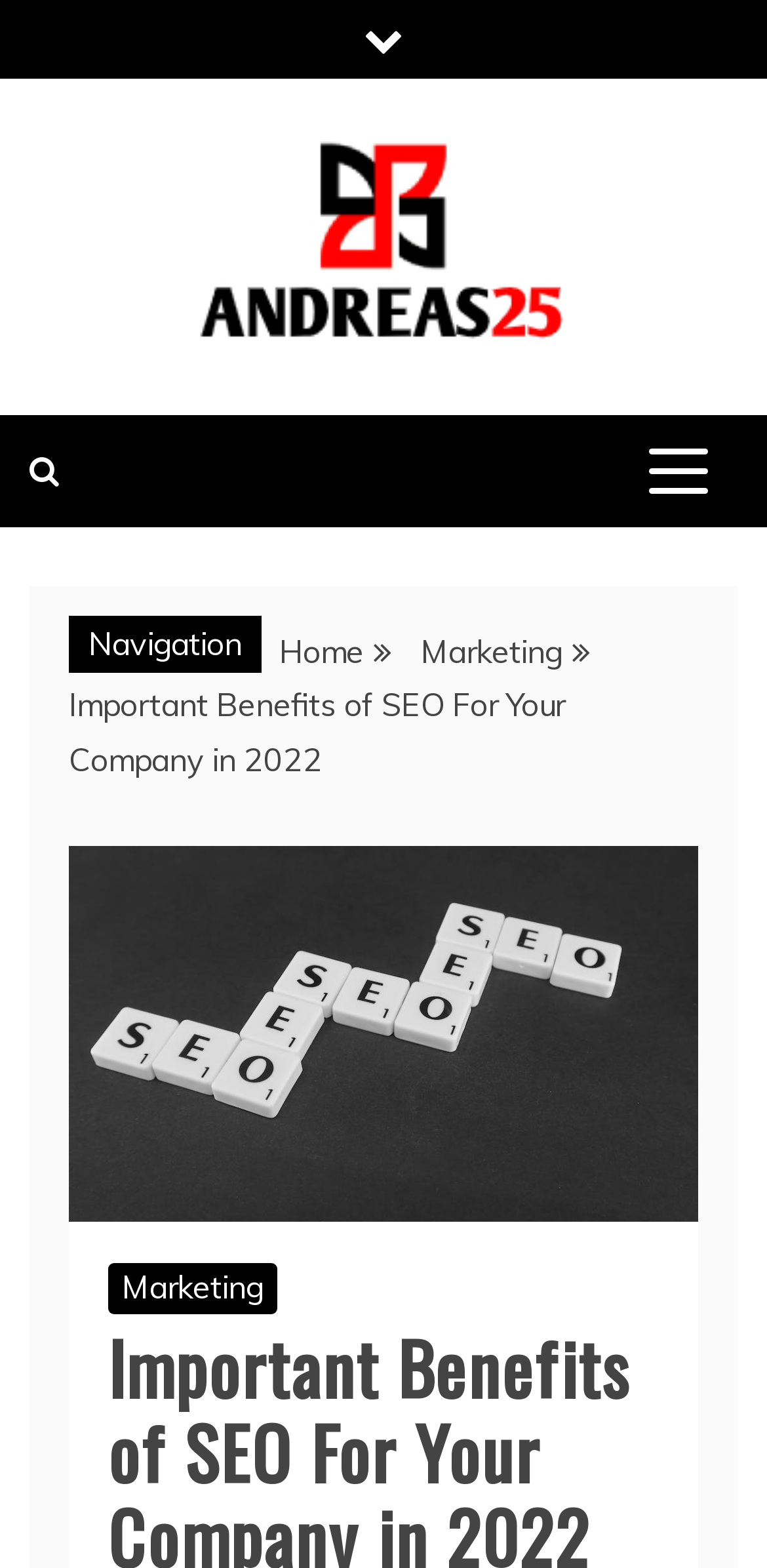What is the logo name on the top left?
Using the visual information from the image, give a one-word or short-phrase answer.

andreas25